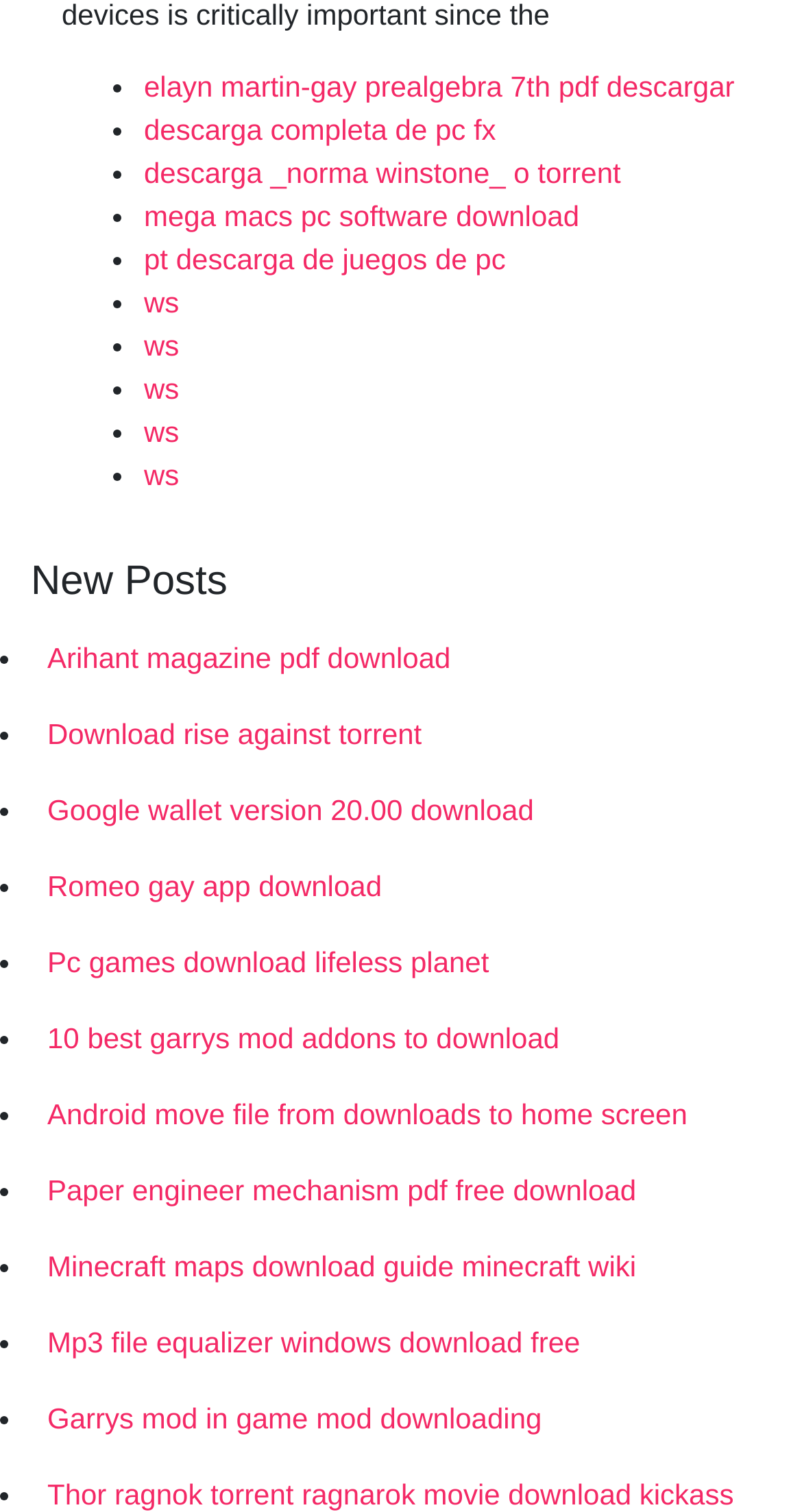Please find the bounding box coordinates of the element that you should click to achieve the following instruction: "Access 'Pc games download lifeless planet'". The coordinates should be presented as four float numbers between 0 and 1: [left, top, right, bottom].

[0.038, 0.612, 0.962, 0.662]